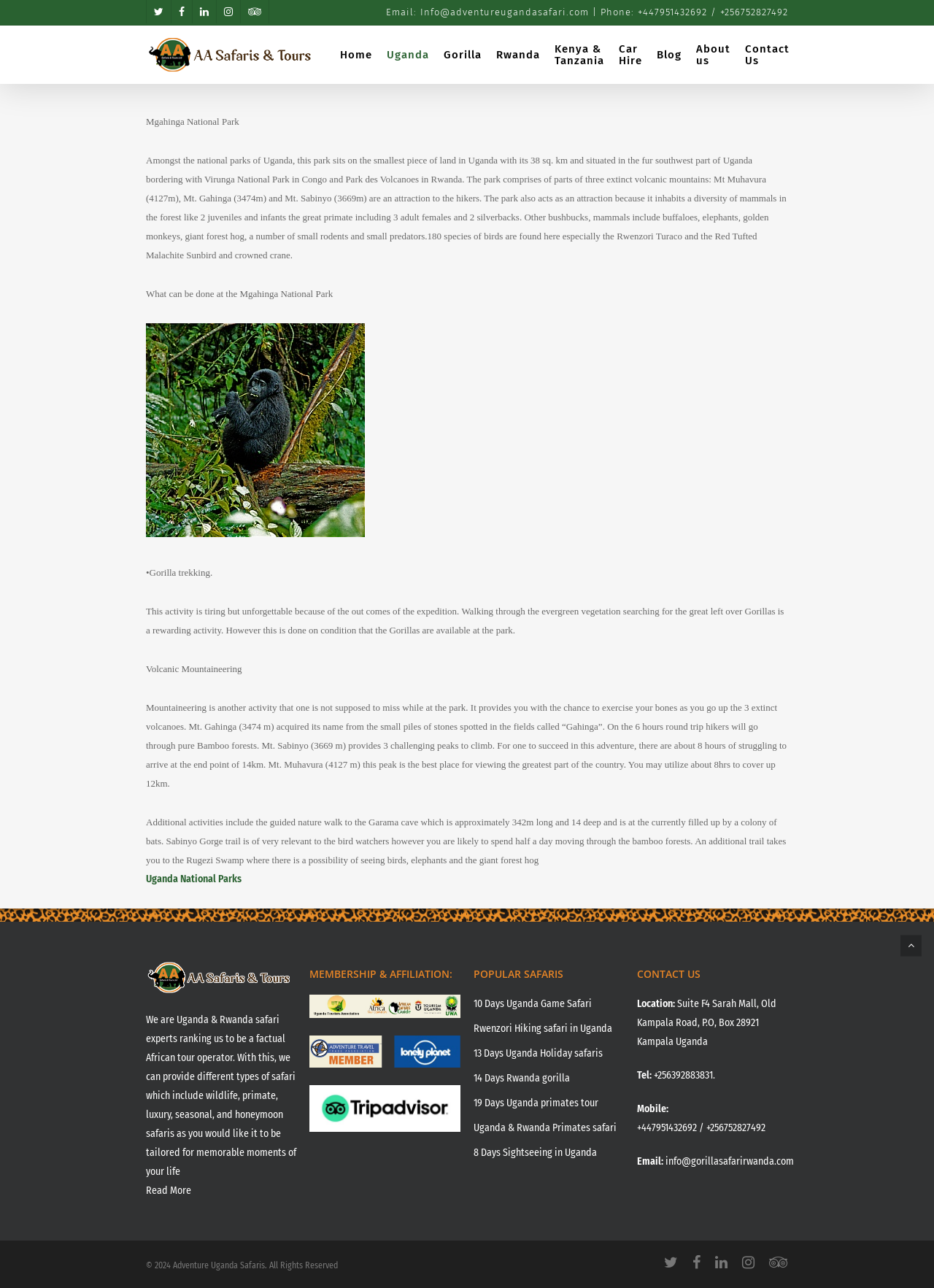Using the details in the image, give a detailed response to the question below:
How many extinct volcanic mountains are in the park?

The static text 'The park comprises of parts of three extinct volcanic mountains: Mt Muhavura (4127m), Mt. Gahinga (3474m) and Mt. Sabinyo (3669m) are an attraction to the hikers.' with bounding box coordinates [0.156, 0.12, 0.842, 0.202] mentions three extinct volcanic mountains.